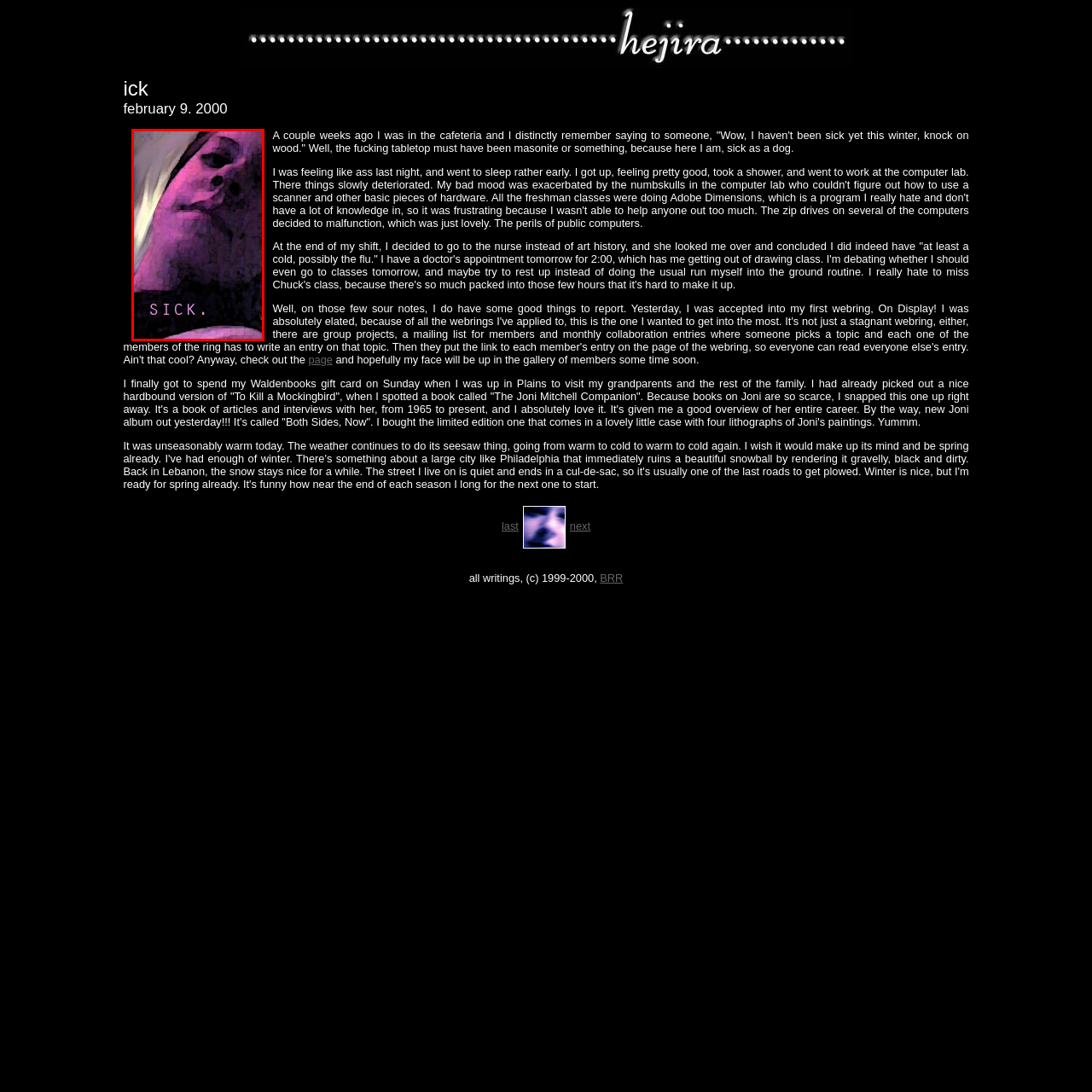What is the girl's current state?
Examine the portion of the image surrounded by the red bounding box and deliver a detailed answer to the question.

The caption states that the word 'SICK.' is prominently displayed on the bottom of the image in bold, stark lettering, emphasizing the girl's current state, which is being unwell.